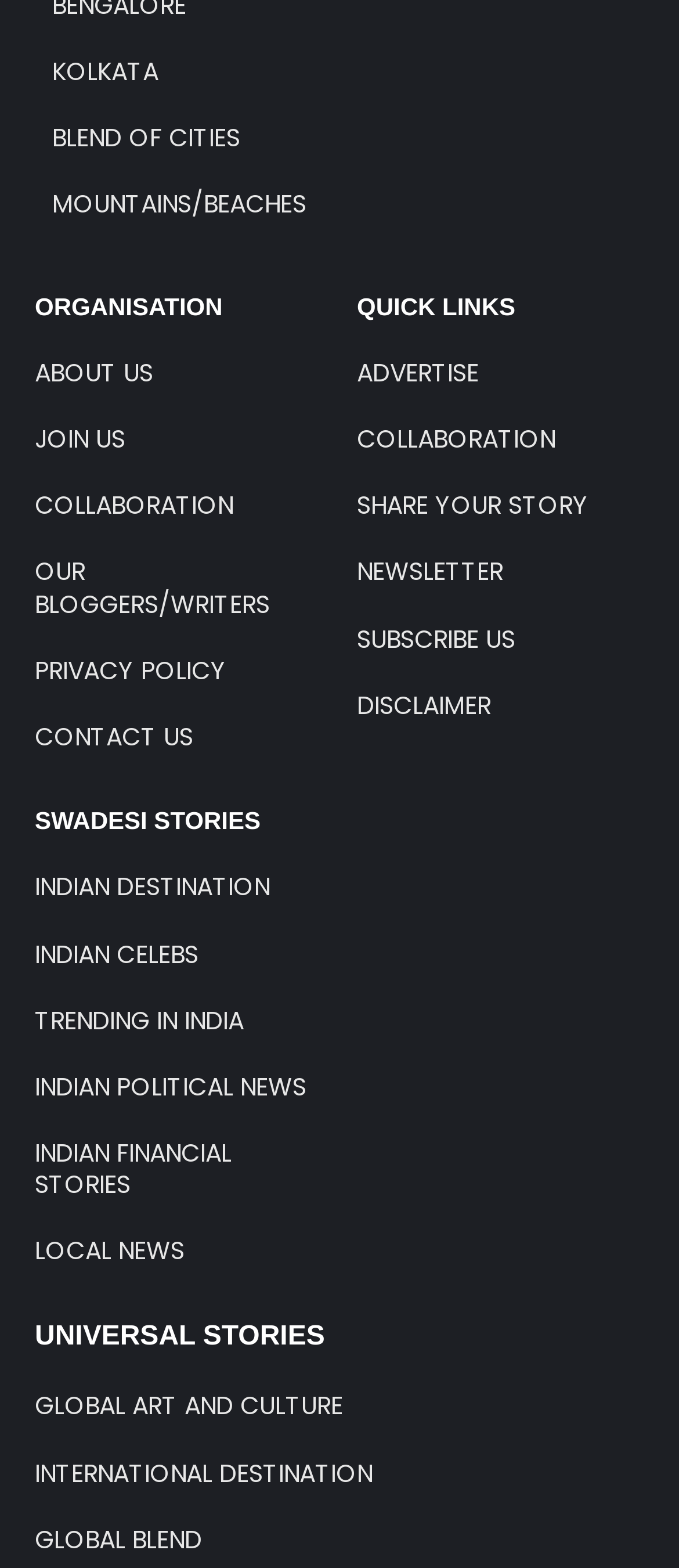Pinpoint the bounding box coordinates of the element to be clicked to execute the instruction: "Click on KOLKATA".

[0.077, 0.035, 0.233, 0.057]